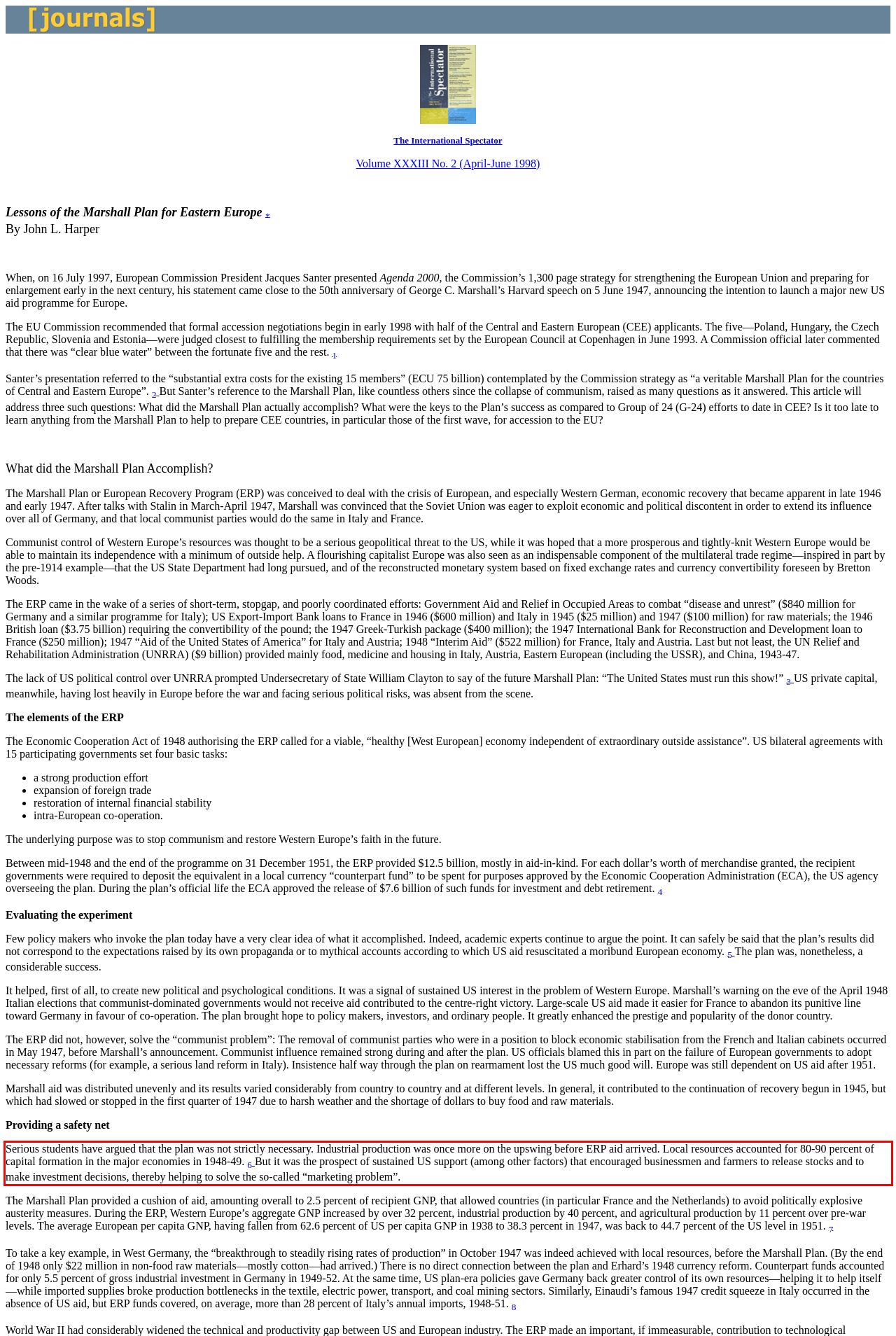Analyze the webpage screenshot and use OCR to recognize the text content in the red bounding box.

Serious students have argued that the plan was not strictly necessary. Industrial production was once more on the upswing before ERP aid arrived. Local resources accounted for 80-90 percent of capital formation in the major economies in 1948-49. 6 But it was the prospect of sustained US support (among other factors) that encouraged businessmen and farmers to release stocks and to make investment decisions, thereby helping to solve the so-called “marketing problem”.